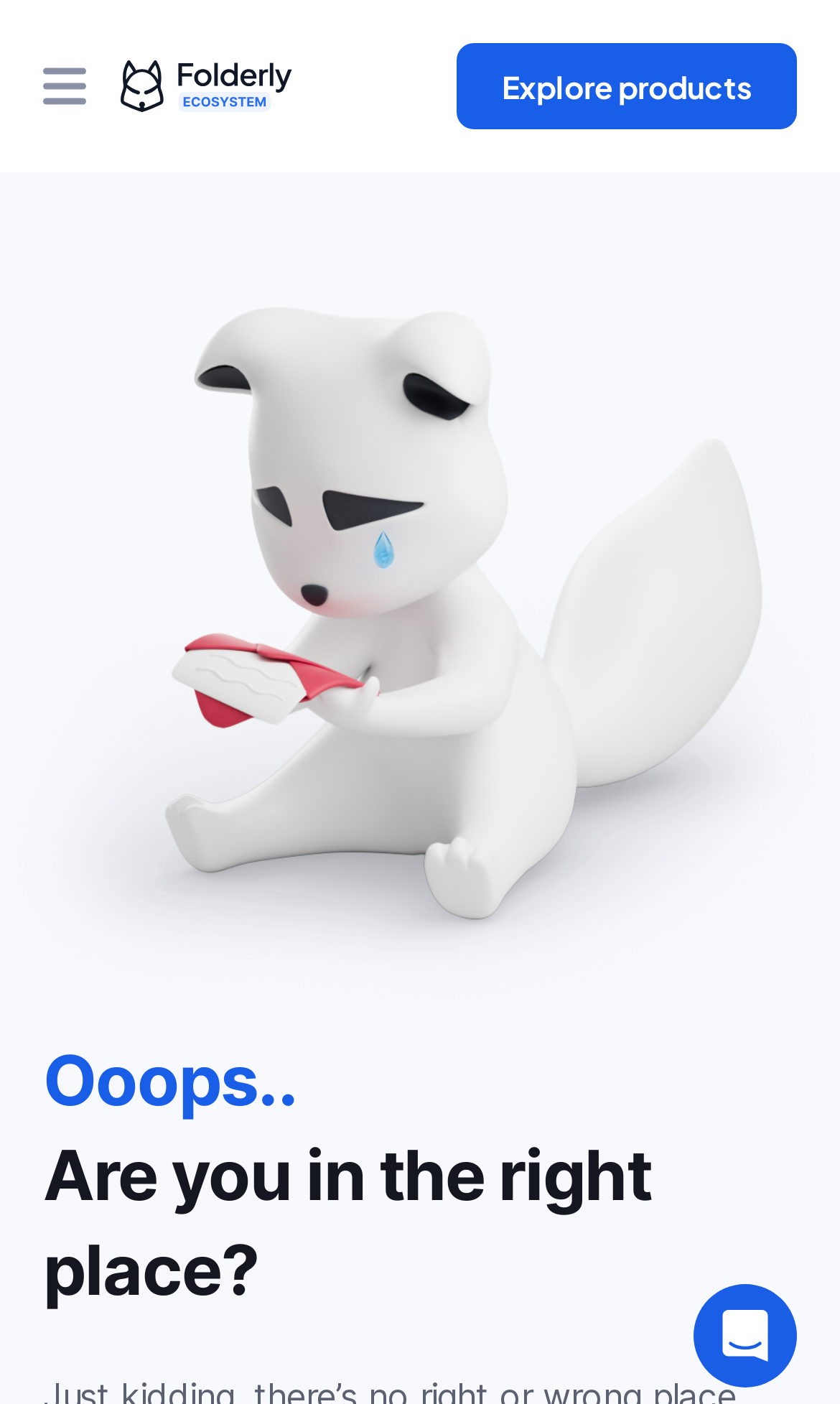What is the purpose of the button at the bottom right corner?
Please analyze the image and answer the question with as much detail as possible.

I inferred the purpose of the button by reading its text content, which is 'Open Intercom widget', indicating that it is used to open a widget related to Intercom.